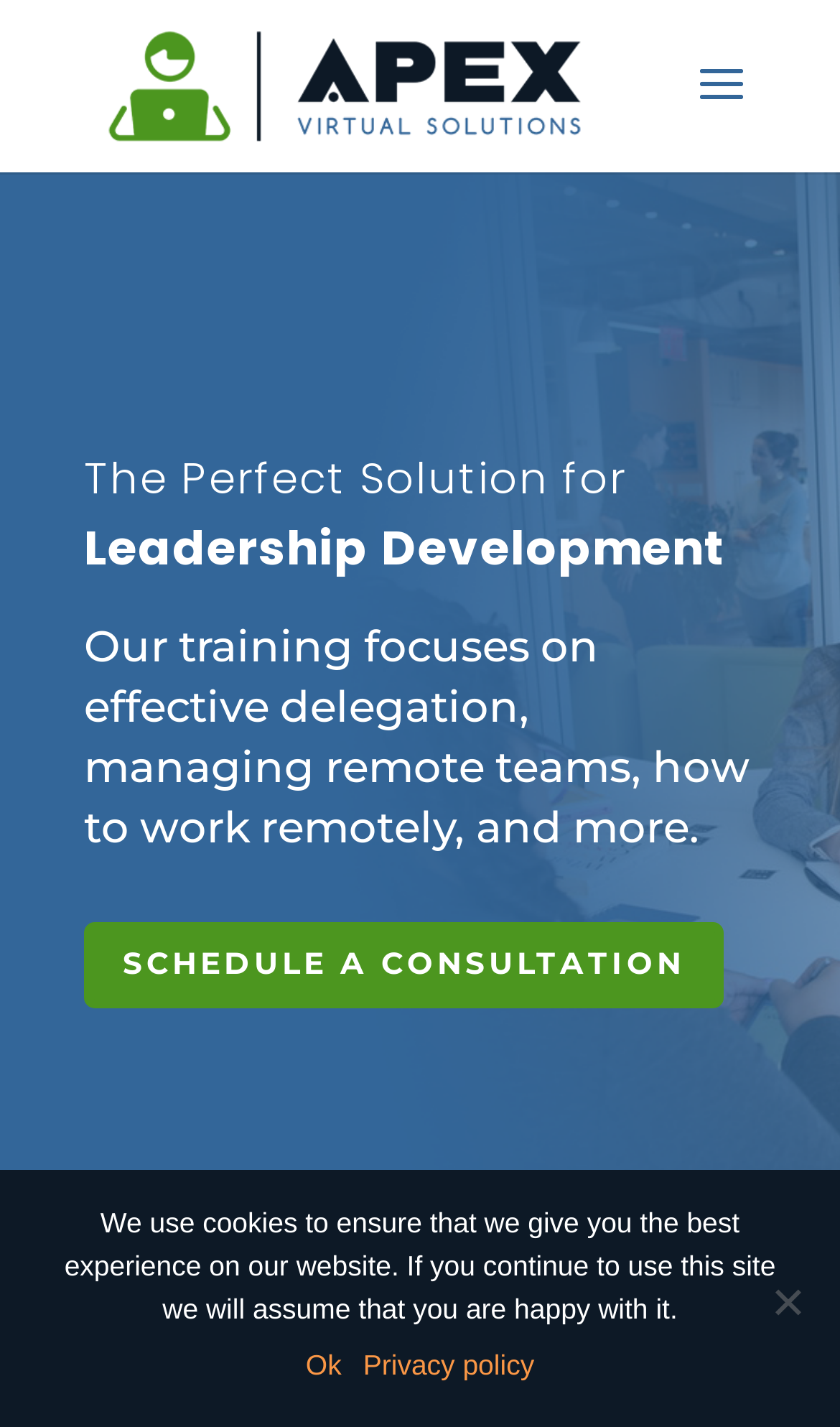Using the webpage screenshot, locate the HTML element that fits the following description and provide its bounding box: "Privacy policy".

[0.432, 0.942, 0.636, 0.972]